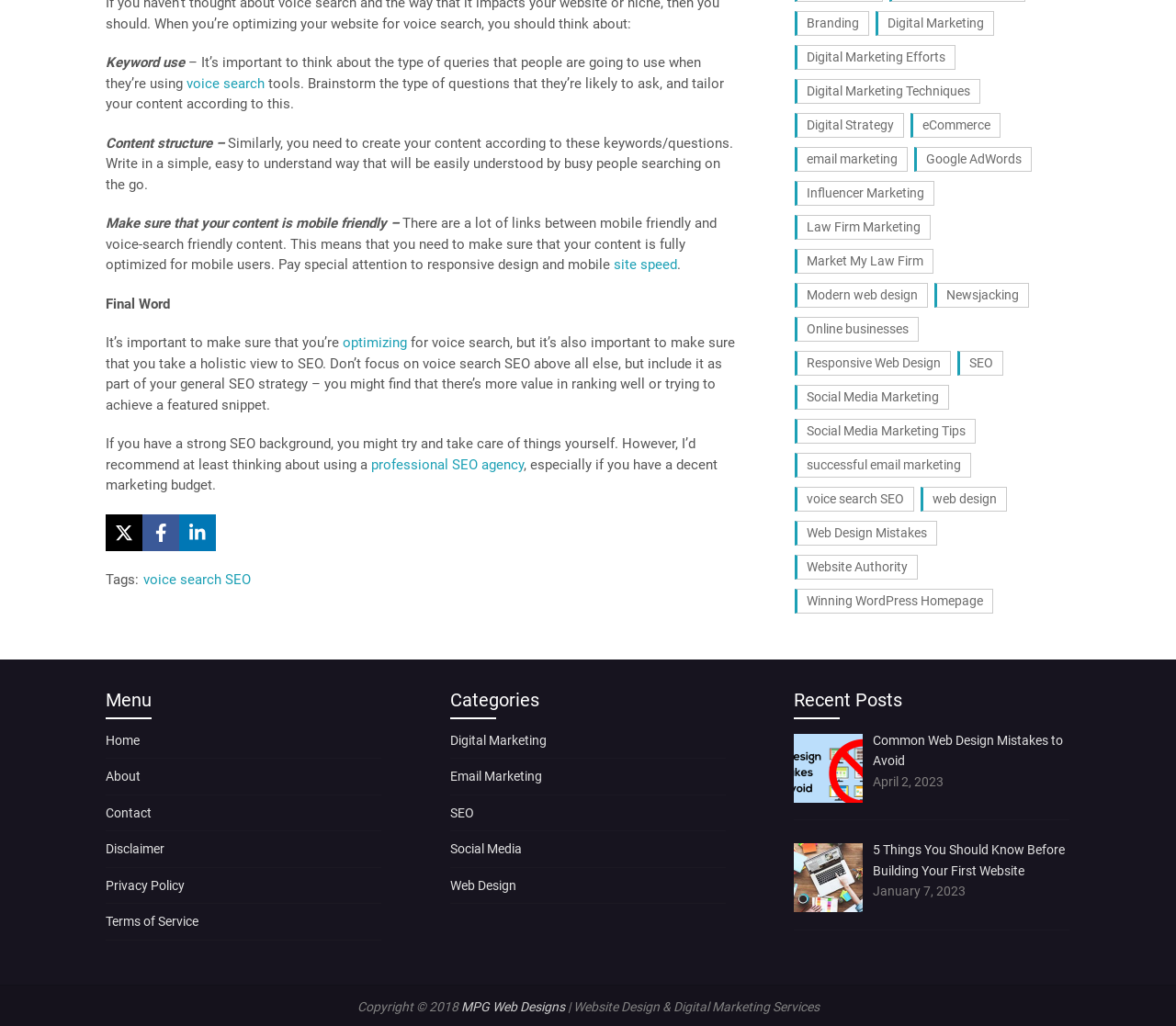Kindly respond to the following question with a single word or a brief phrase: 
What is the recommended approach to SEO?

Holistic view